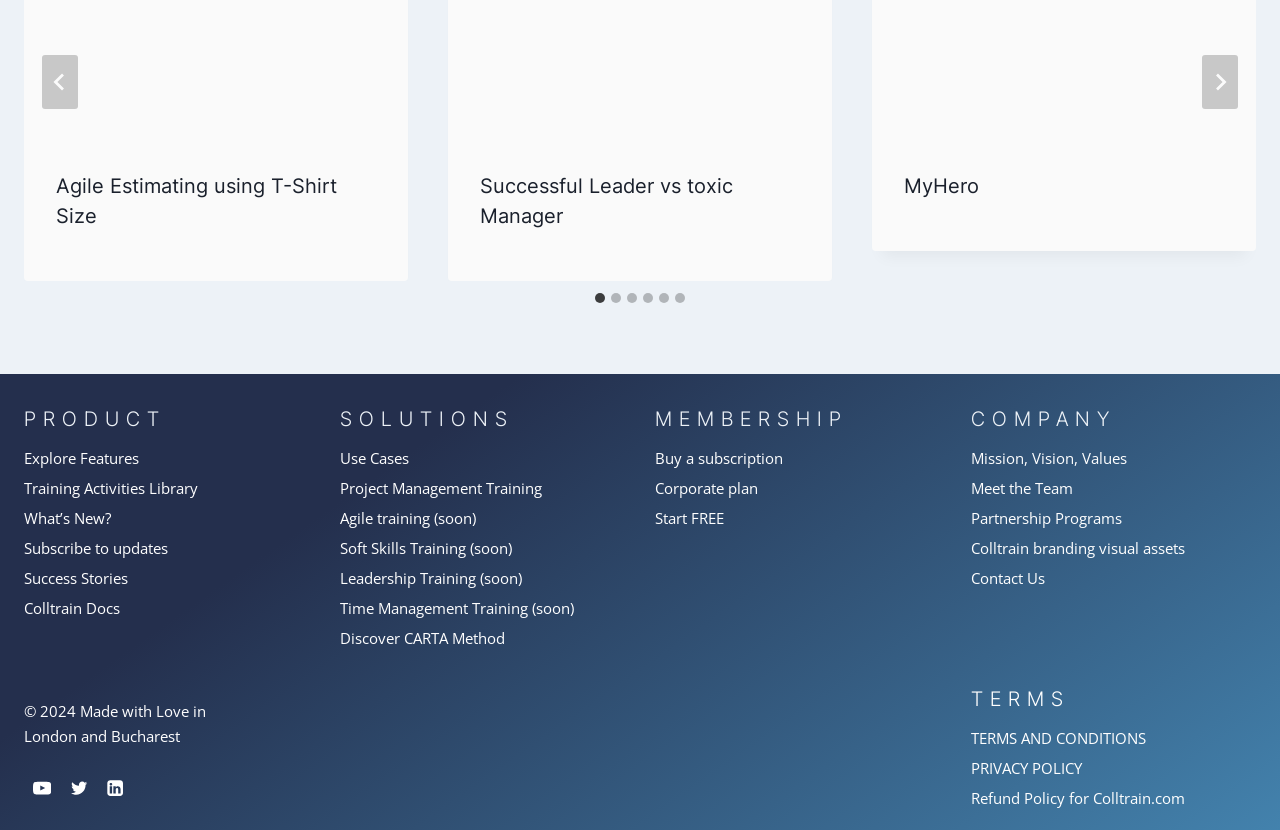Please provide a detailed answer to the question below based on the screenshot: 
How many links are there under the 'SOLUTIONS' heading?

Under the 'SOLUTIONS' heading, there are 7 links: 'Use Cases', 'Project Management Training', 'Agile training (soon)', 'Soft Skills Training (soon)', 'Leadership Training (soon)', 'Time Management Training (soon)', and 'Discover CARTA Method'.